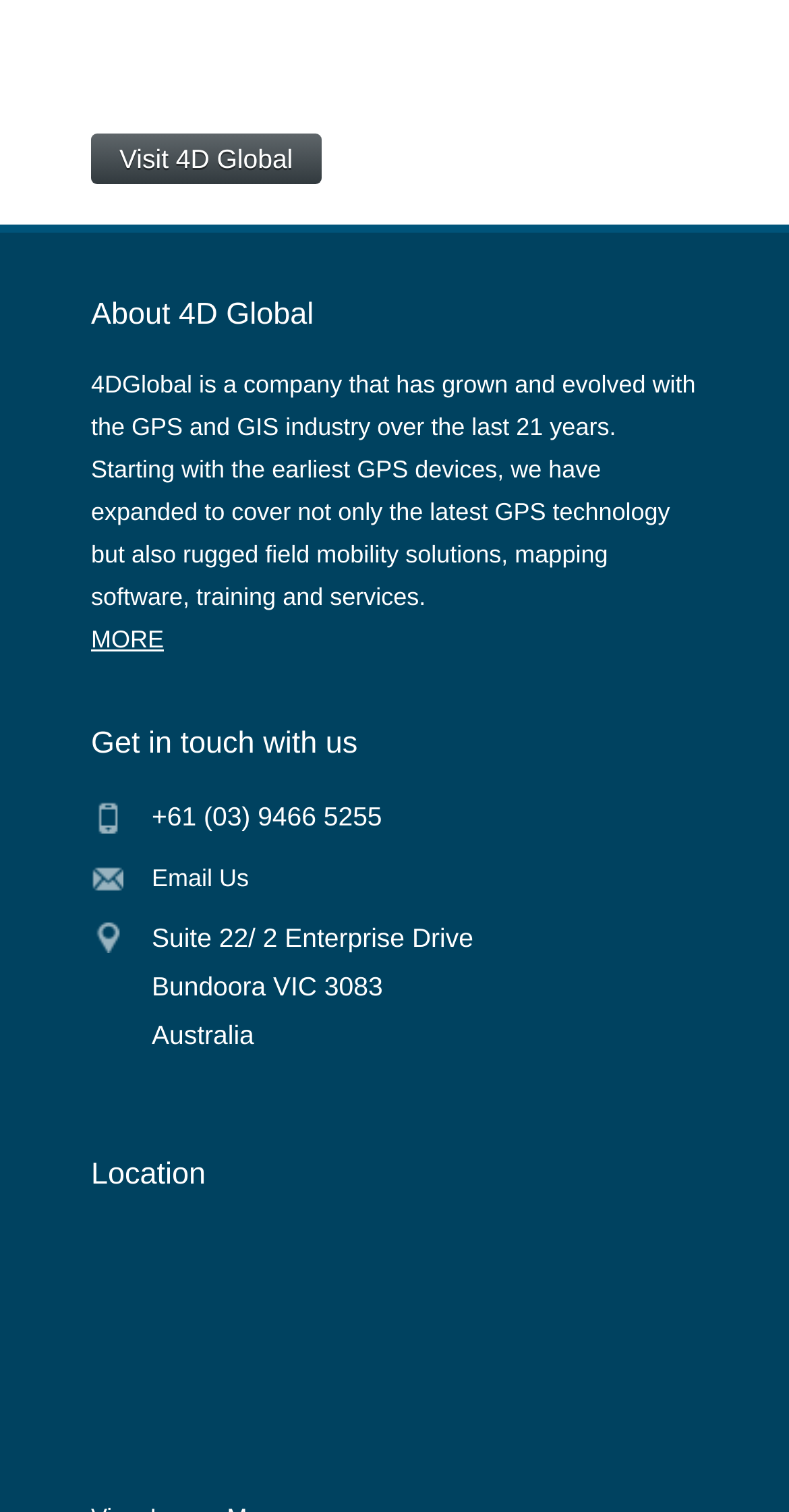Extract the bounding box coordinates for the described element: "MORE". The coordinates should be represented as four float numbers between 0 and 1: [left, top, right, bottom].

[0.115, 0.413, 0.208, 0.432]